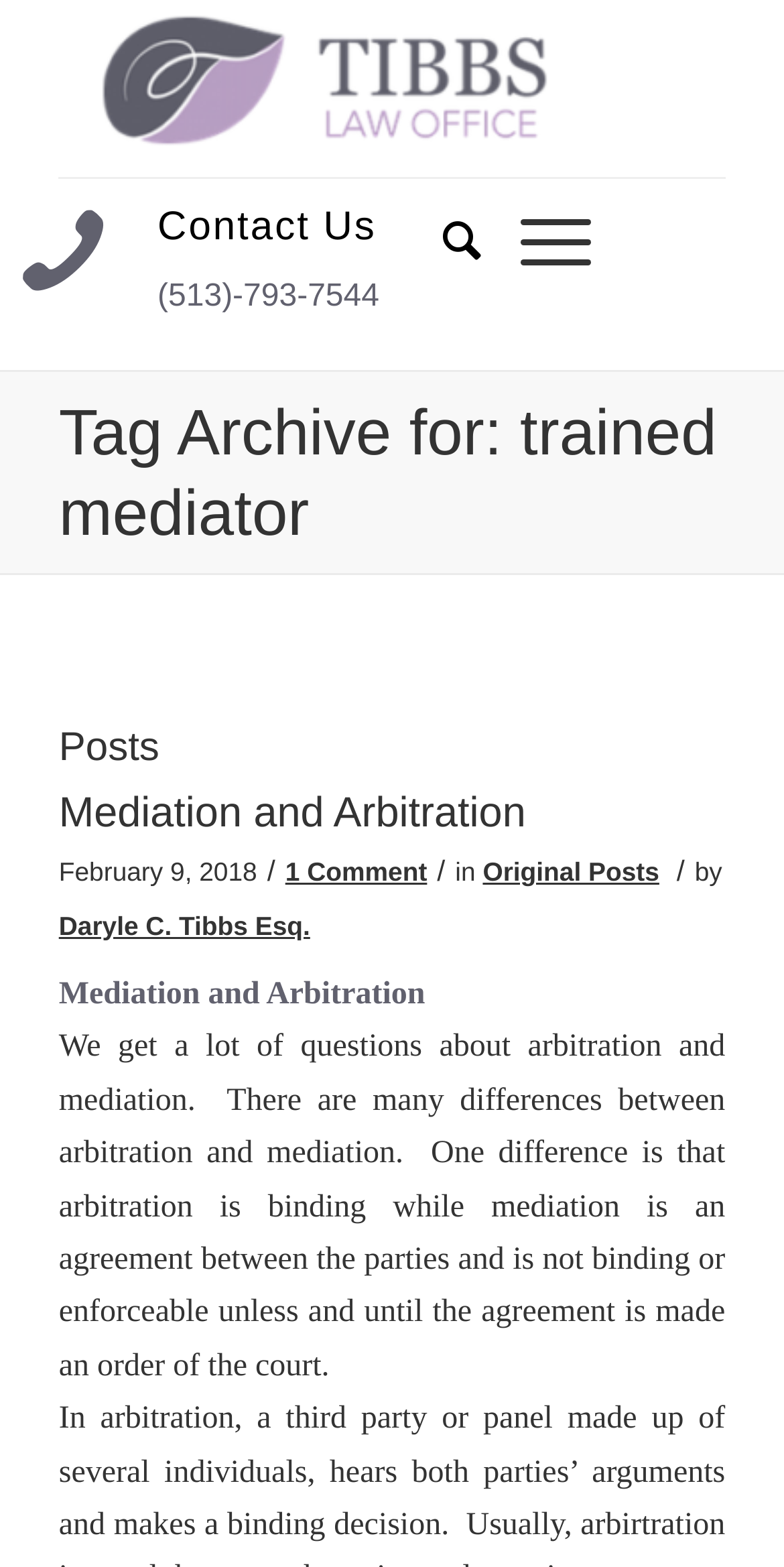Please answer the following query using a single word or phrase: 
What is the topic of the post?

Mediation and Arbitration